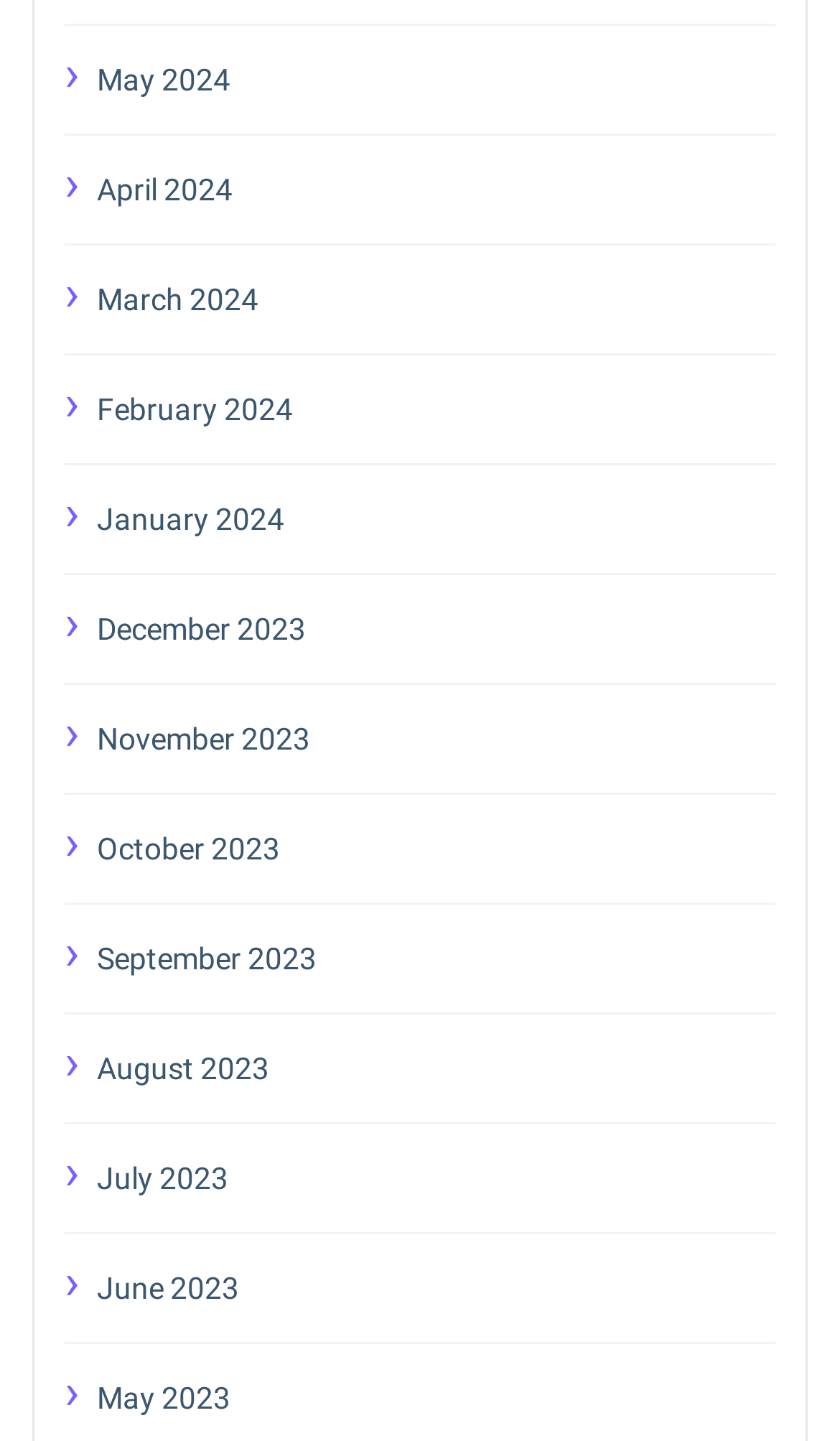How many months are listed?
Using the image as a reference, give an elaborate response to the question.

I counted the number of link elements with month names, starting from May 2024 to May 2023, and found 12 links.